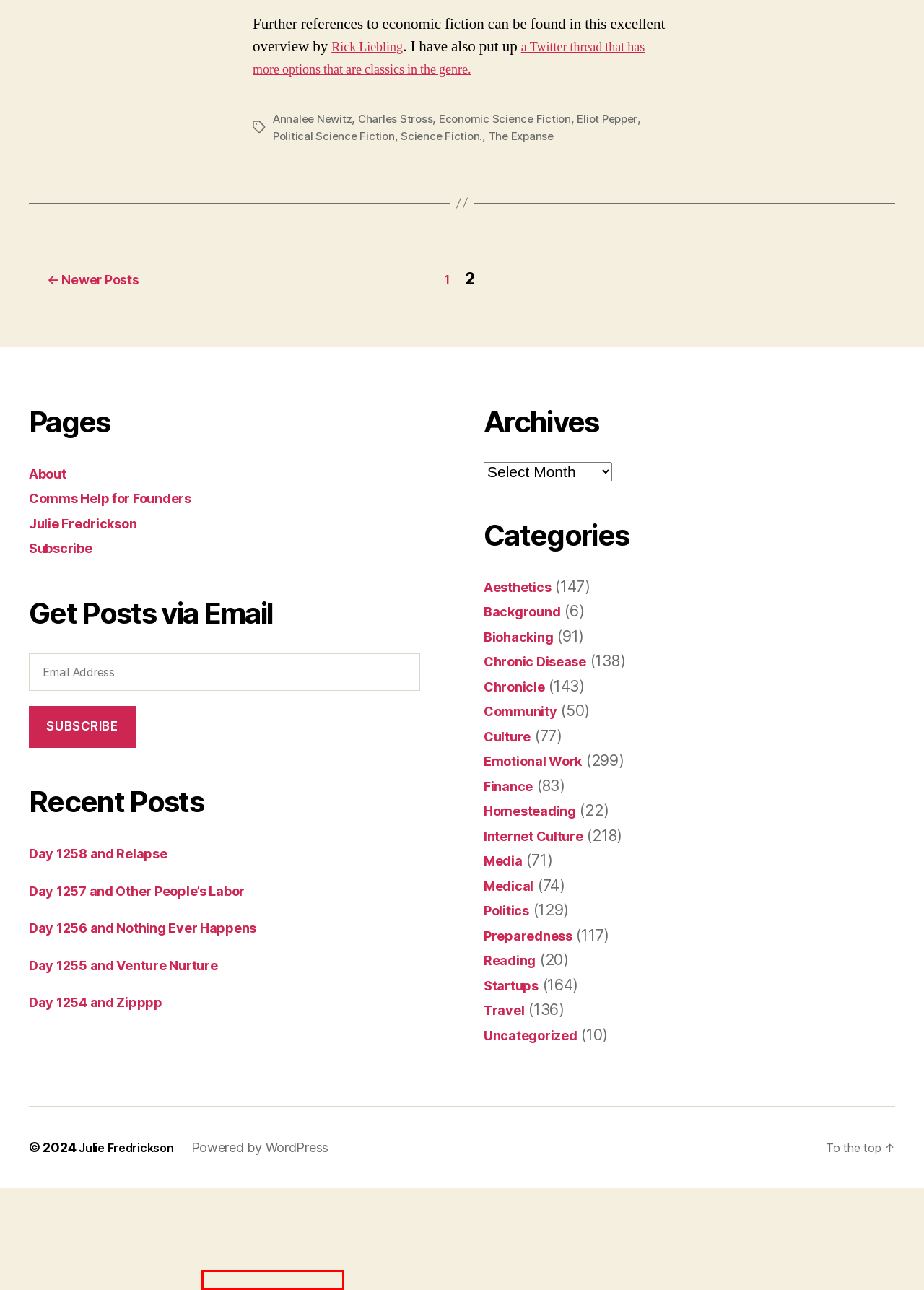Review the screenshot of a webpage that includes a red bounding box. Choose the webpage description that best matches the new webpage displayed after clicking the element within the bounding box. Here are the candidates:
A. Subscribe – Julie Fredrickson
B. Stamina – Julie Fredrickson
C. Routine – Julie Fredrickson
D. History – Julie Fredrickson
E. Blog Tool, Publishing Platform, and CMS – WordPress.org
F. Hiro – Developer tools for Bitcoin layers
G. About – Julie Fredrickson
H. Rhythm – Julie Fredrickson

E